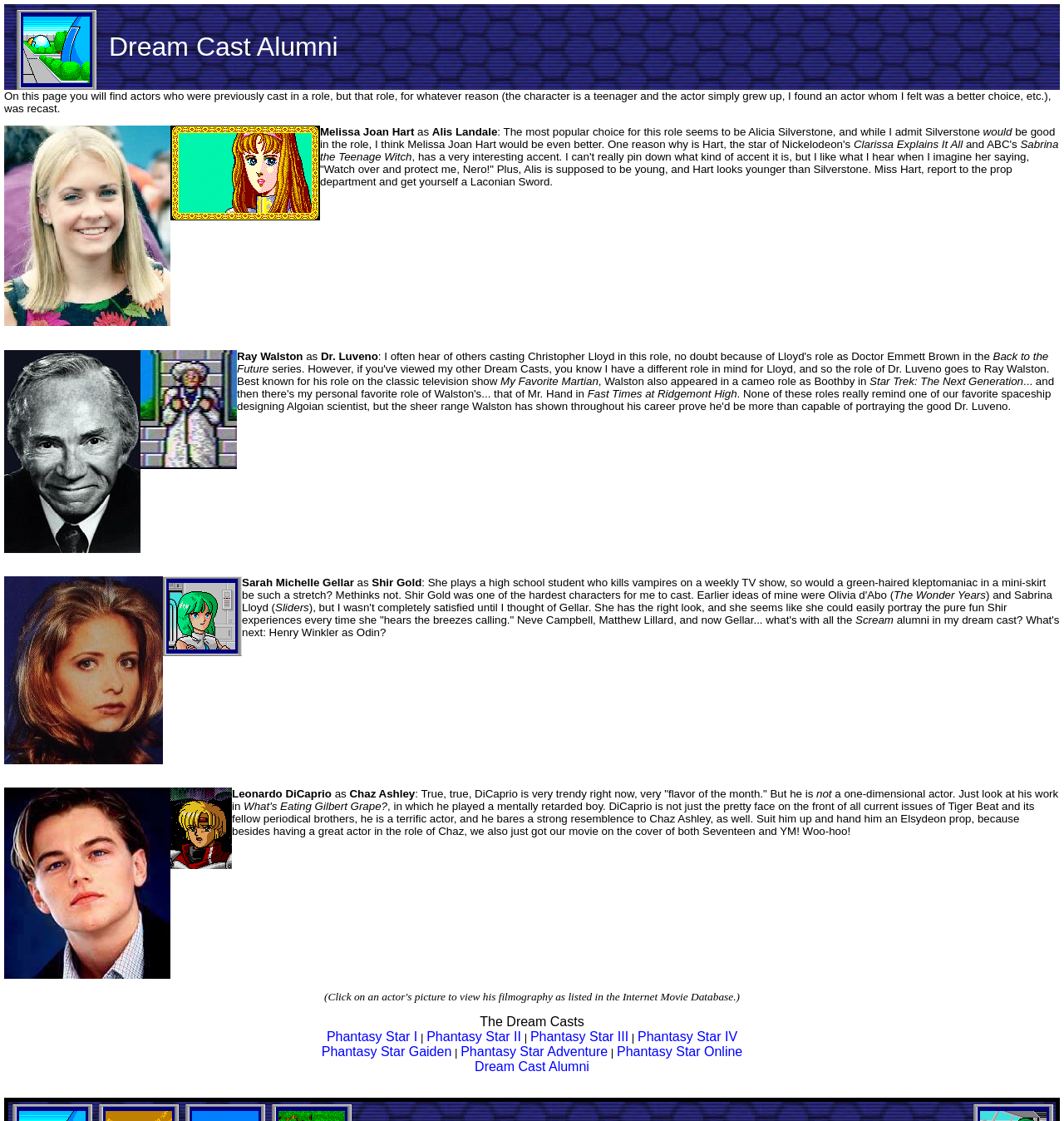What is the current webpage about?
Look at the image and answer the question with a single word or phrase.

Dream Cast Alumni